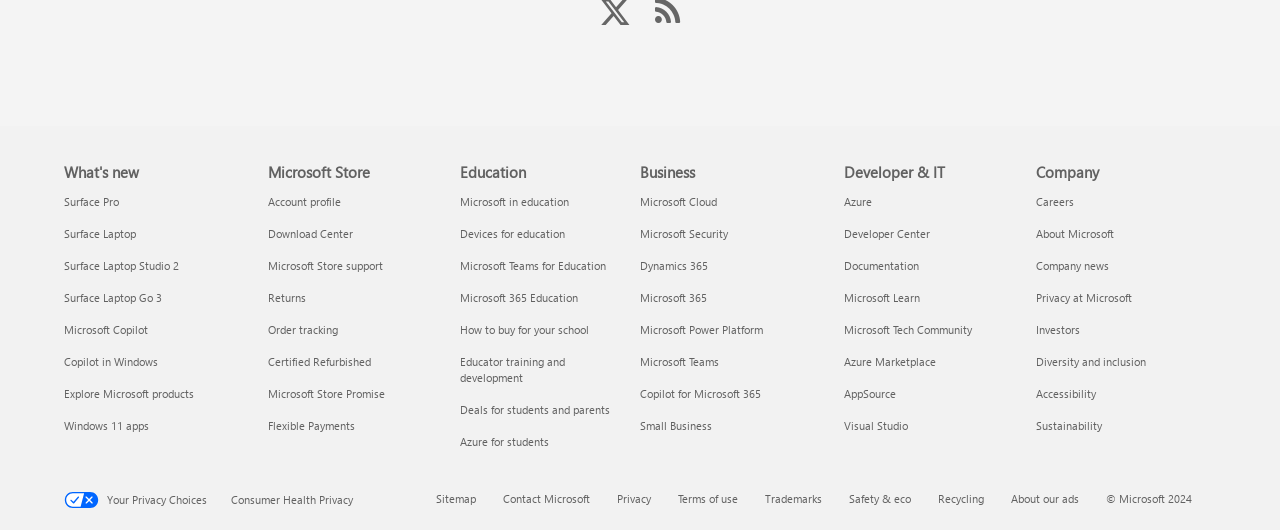Use a single word or phrase to answer the question: 
What is the topmost link in the webpage?

November 2013